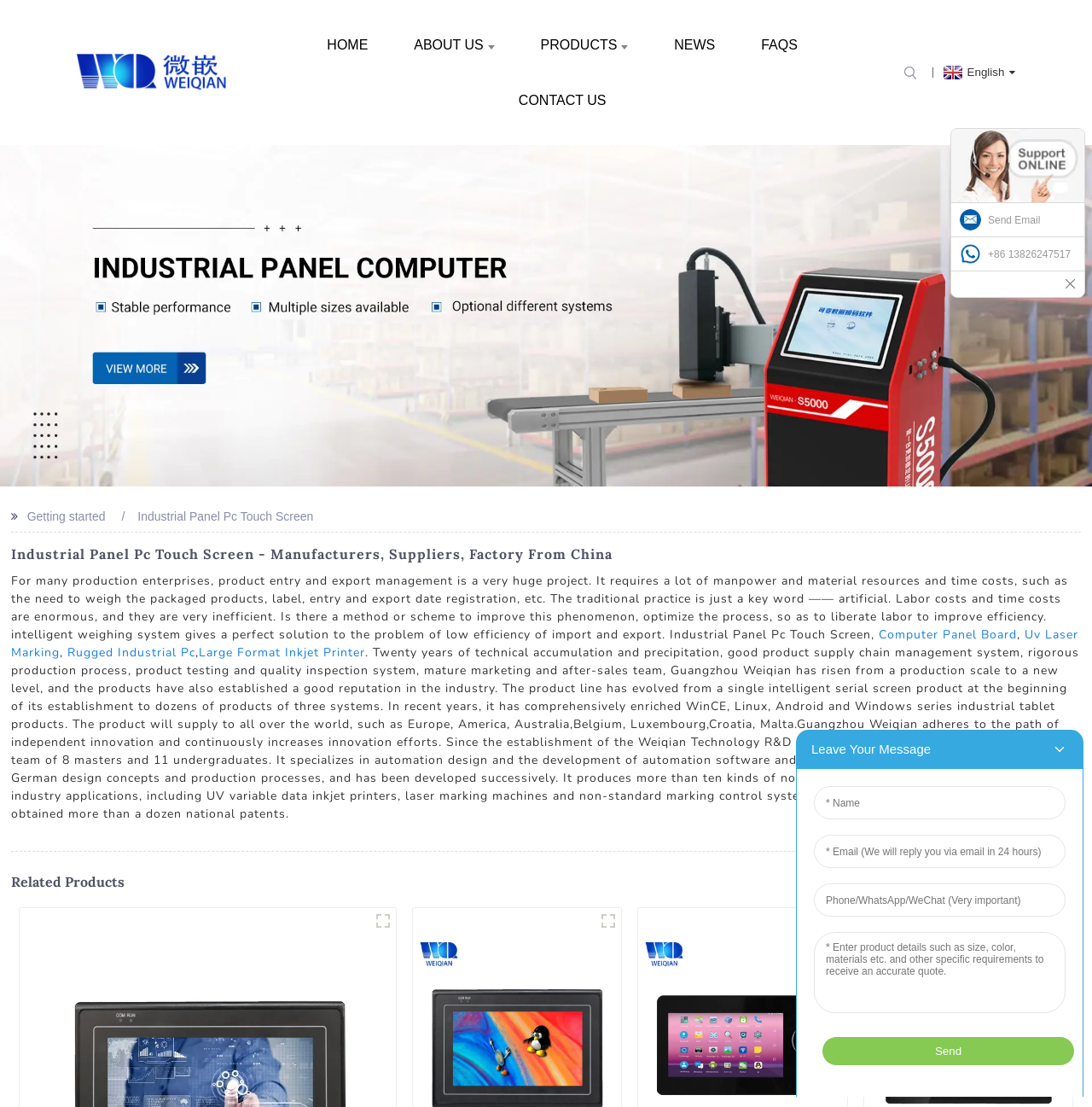Highlight the bounding box coordinates of the element you need to click to perform the following instruction: "Click the English language selection link."

[0.86, 0.059, 0.93, 0.071]